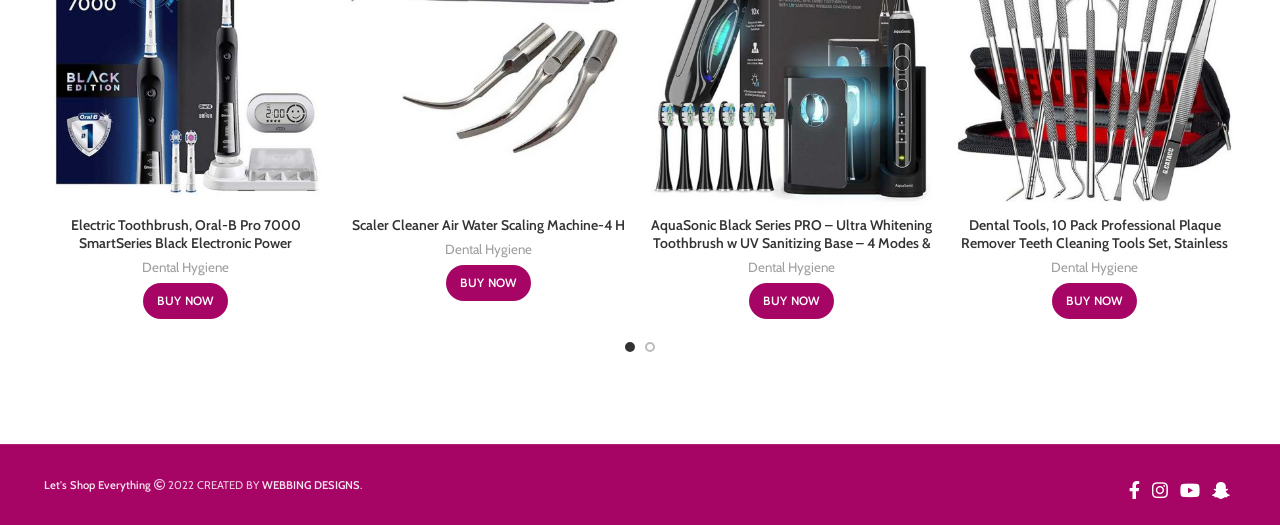Kindly respond to the following question with a single word or a brief phrase: 
What is the action that can be performed by clicking the 'Buy Now' button?

Make a purchase